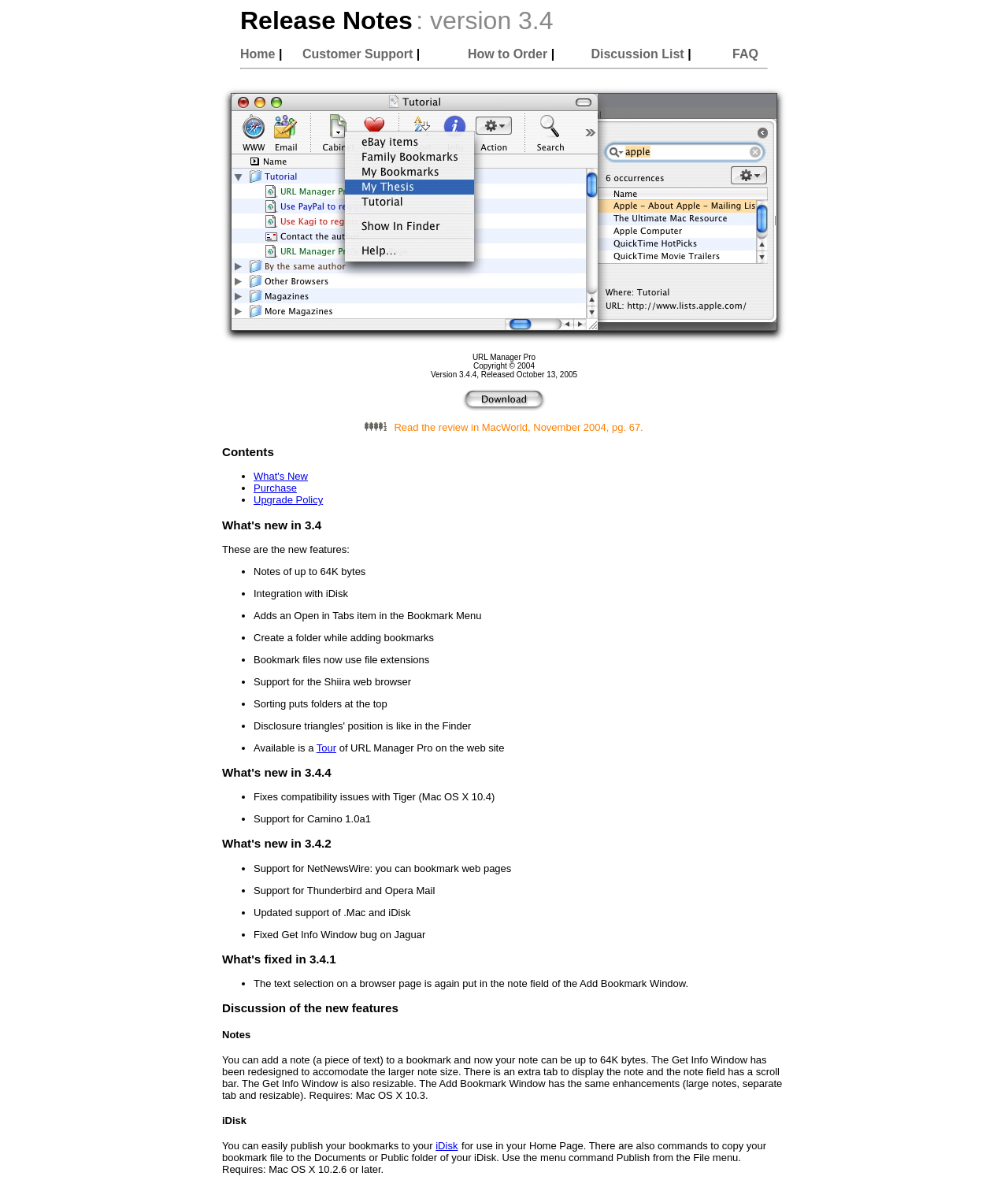Generate a thorough explanation of the webpage's elements.

The webpage is about the release notes of URL Manager Pro version 3.4. At the top, there is a title "Release Notes : version 3.4" followed by a navigation menu with links to "Home", "Customer Support", "How to Order", "Discussion List", and "FAQ". 

Below the navigation menu, there is a horizontal separator line. An image is displayed, and next to it, there is a text "Version 3.4.4, Released October 13, 2005". A link to "Download Page" is provided, accompanied by a small image. 

A review from MacWorld, November 2004, is mentioned, and a heading "Contents" is displayed. Below it, there are links to "What's New", "Purchase", and "Upgrade Policy" in a bulleted list.

The main content of the webpage is divided into sections, each with a heading describing the new features and fixes in different versions of URL Manager Pro, including 3.4, 3.4.4, 3.4.2, and 3.4.1. Each section contains a list of new features or fixes, marked with bullet points. The features and fixes include improvements to notes, integration with iDisk, support for various web browsers, and bug fixes.

There are also sections discussing the new features in more detail, including notes, iDisk, and others. These sections provide more information about the enhancements and how they work.